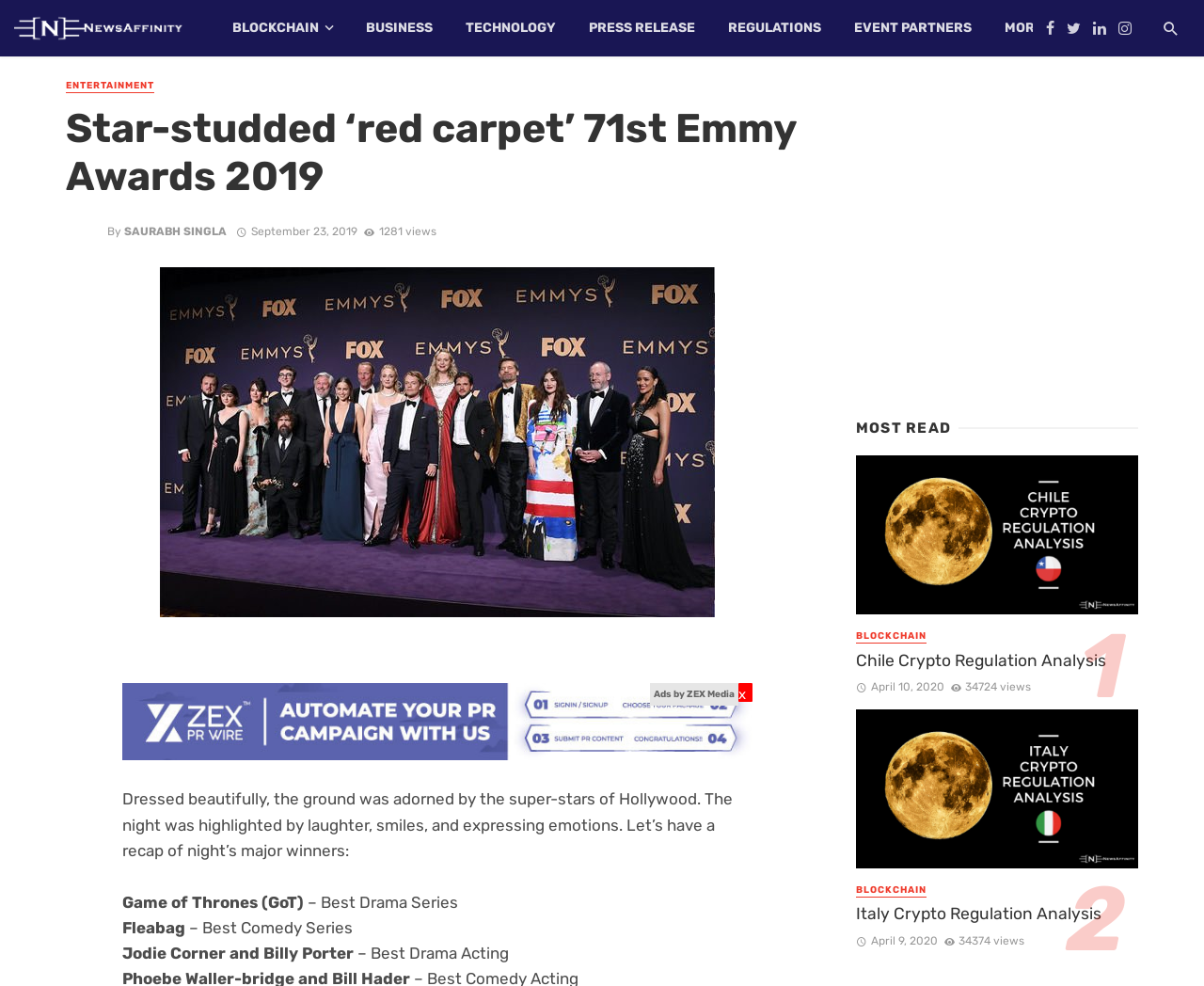From the webpage screenshot, identify the region described by Admin/Faculty. Provide the bounding box coordinates as (top-left x, top-left y, bottom-right x, bottom-right y), with each value being a floating point number between 0 and 1.

None